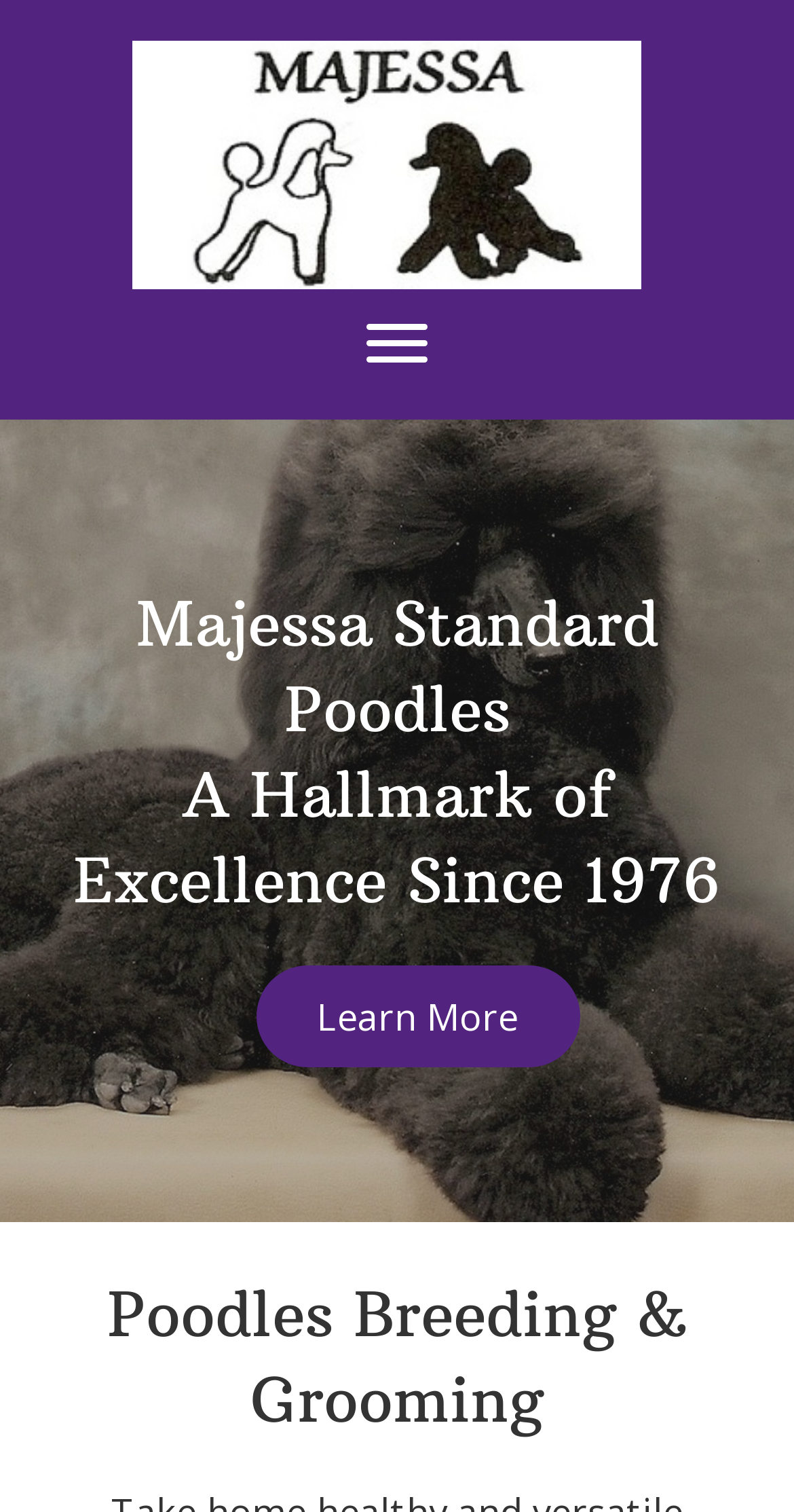From the element description: "alt="Majessa Standard Poodles"", extract the bounding box coordinates of the UI element. The coordinates should be expressed as four float numbers between 0 and 1, in the order [left, top, right, bottom].

[0.167, 0.027, 0.808, 0.191]